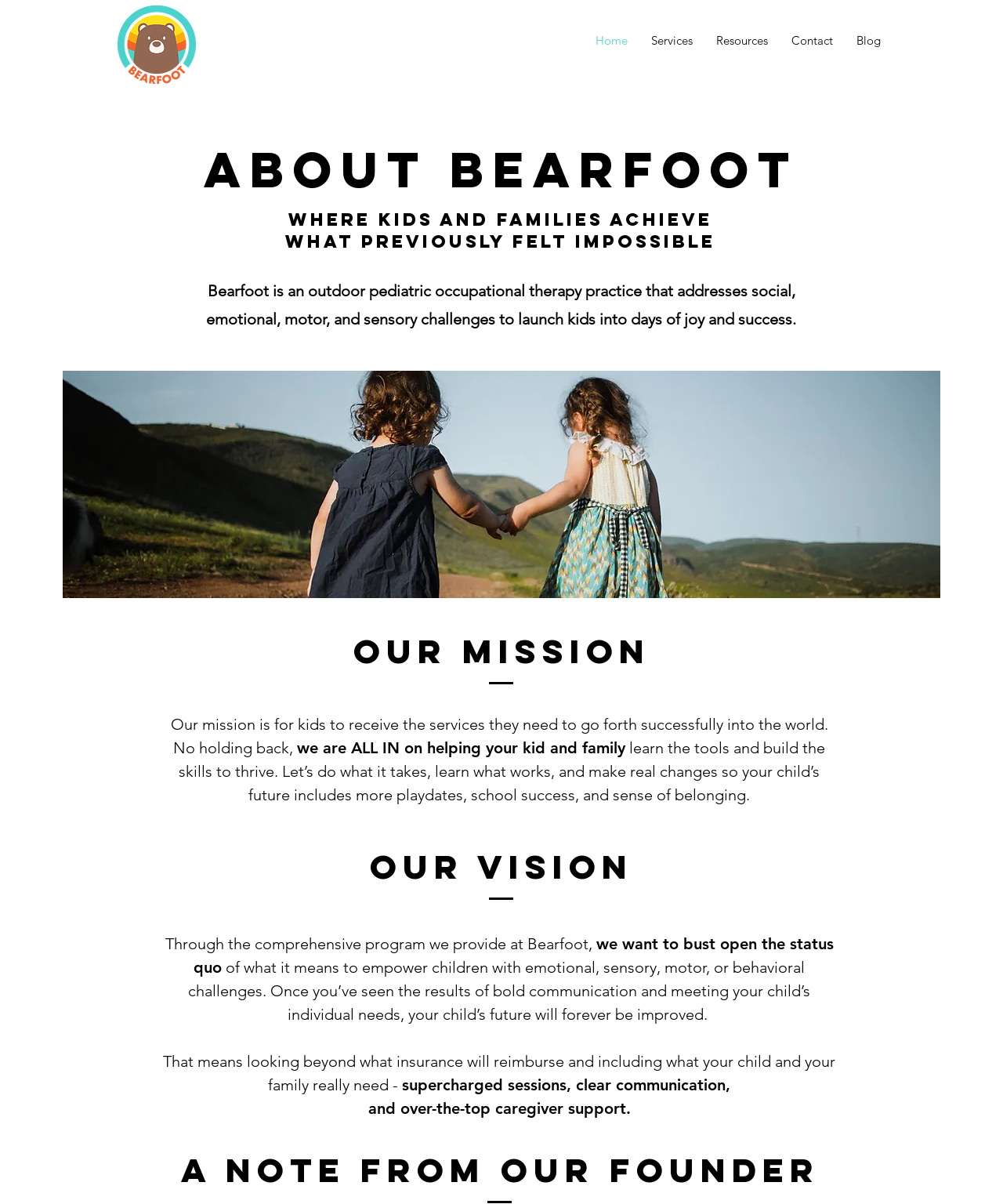Use a single word or phrase to answer the question:
What is the goal of Bearfoot's comprehensive program?

To empower children